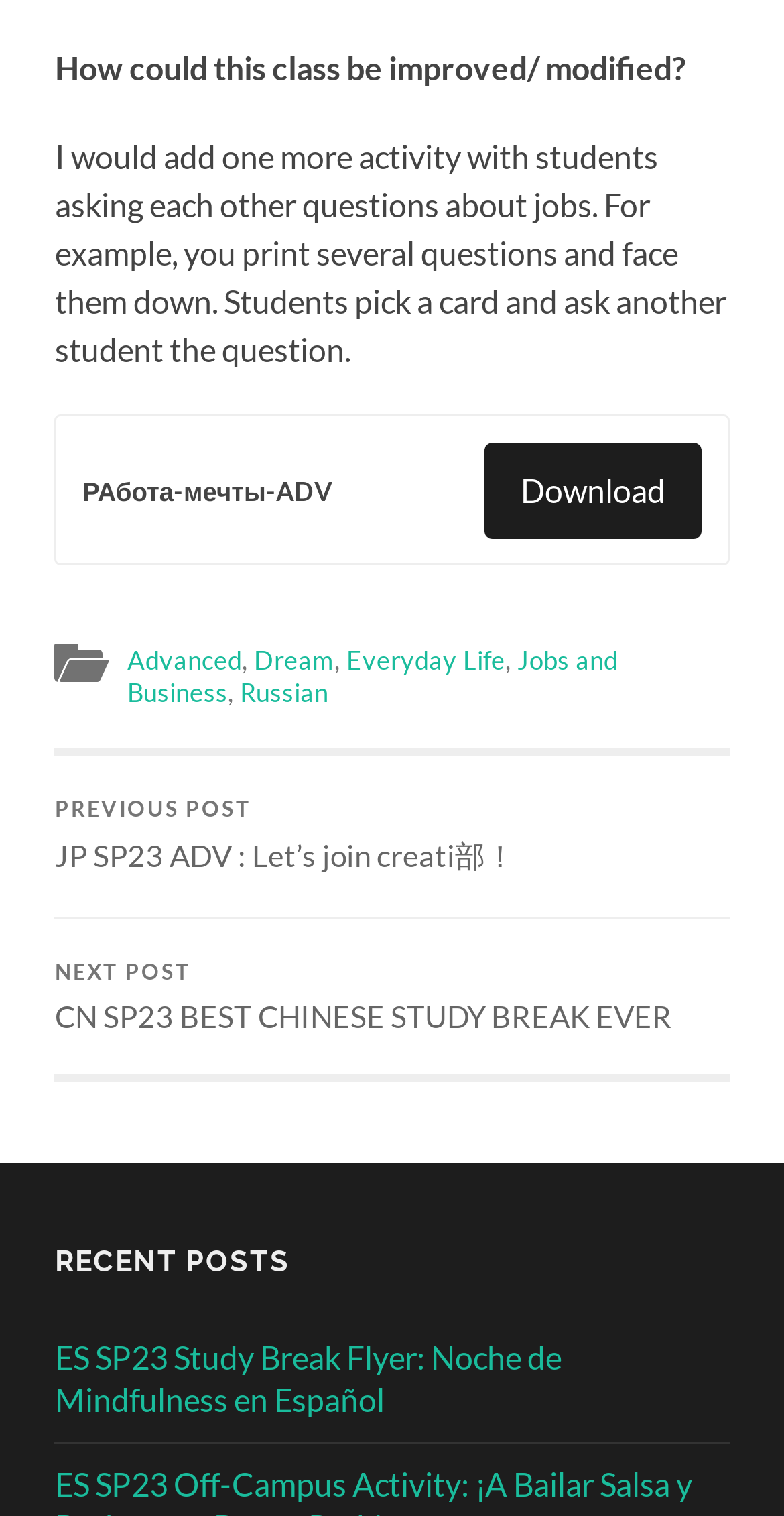Find the bounding box coordinates for the area that should be clicked to accomplish the instruction: "Read the article about SOP writing services".

None